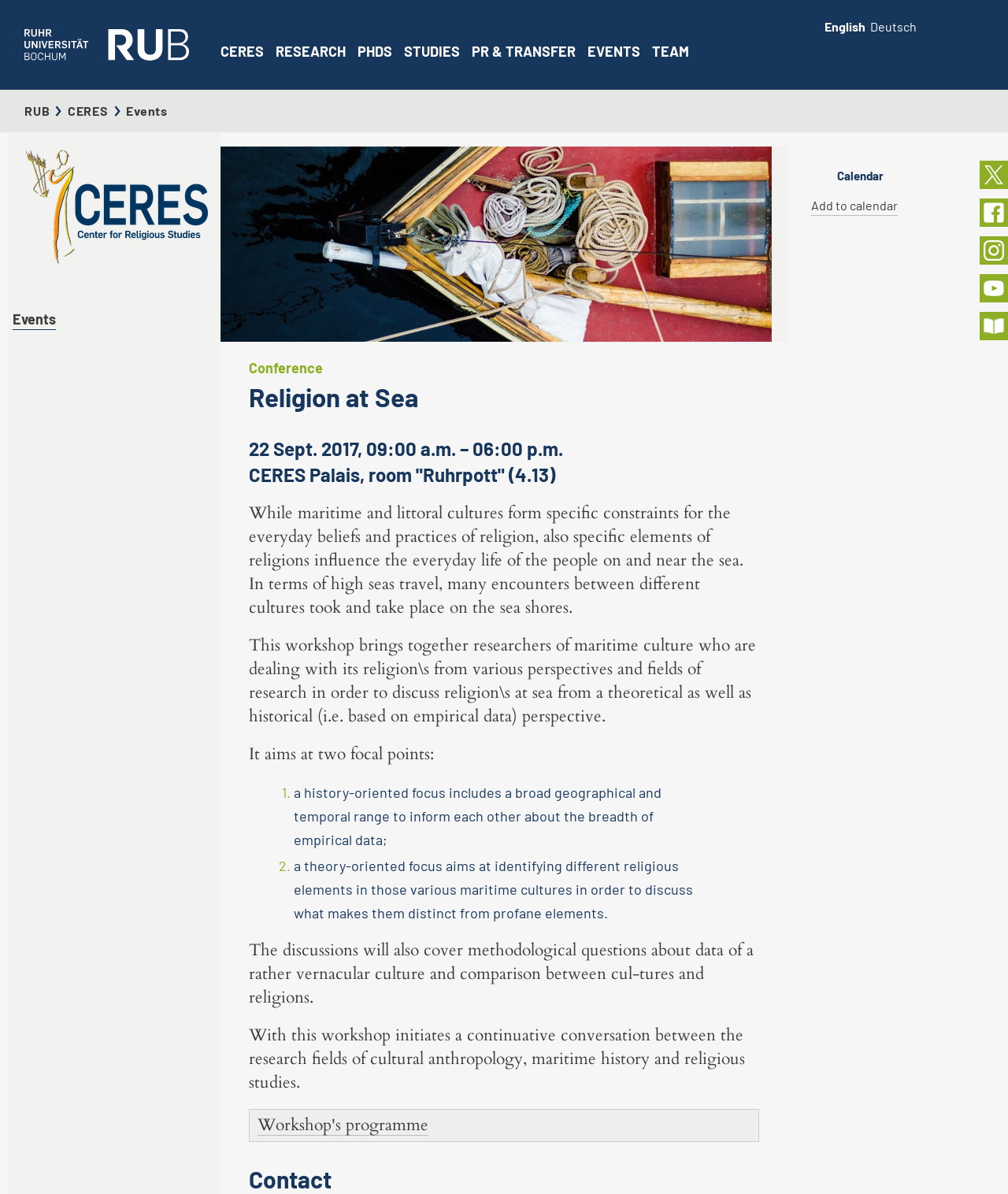Determine the bounding box coordinates of the clickable element necessary to fulfill the instruction: "Click the 'TEAM' button". Provide the coordinates as four float numbers within the 0 to 1 range, i.e., [left, top, right, bottom].

[0.647, 0.034, 0.684, 0.075]